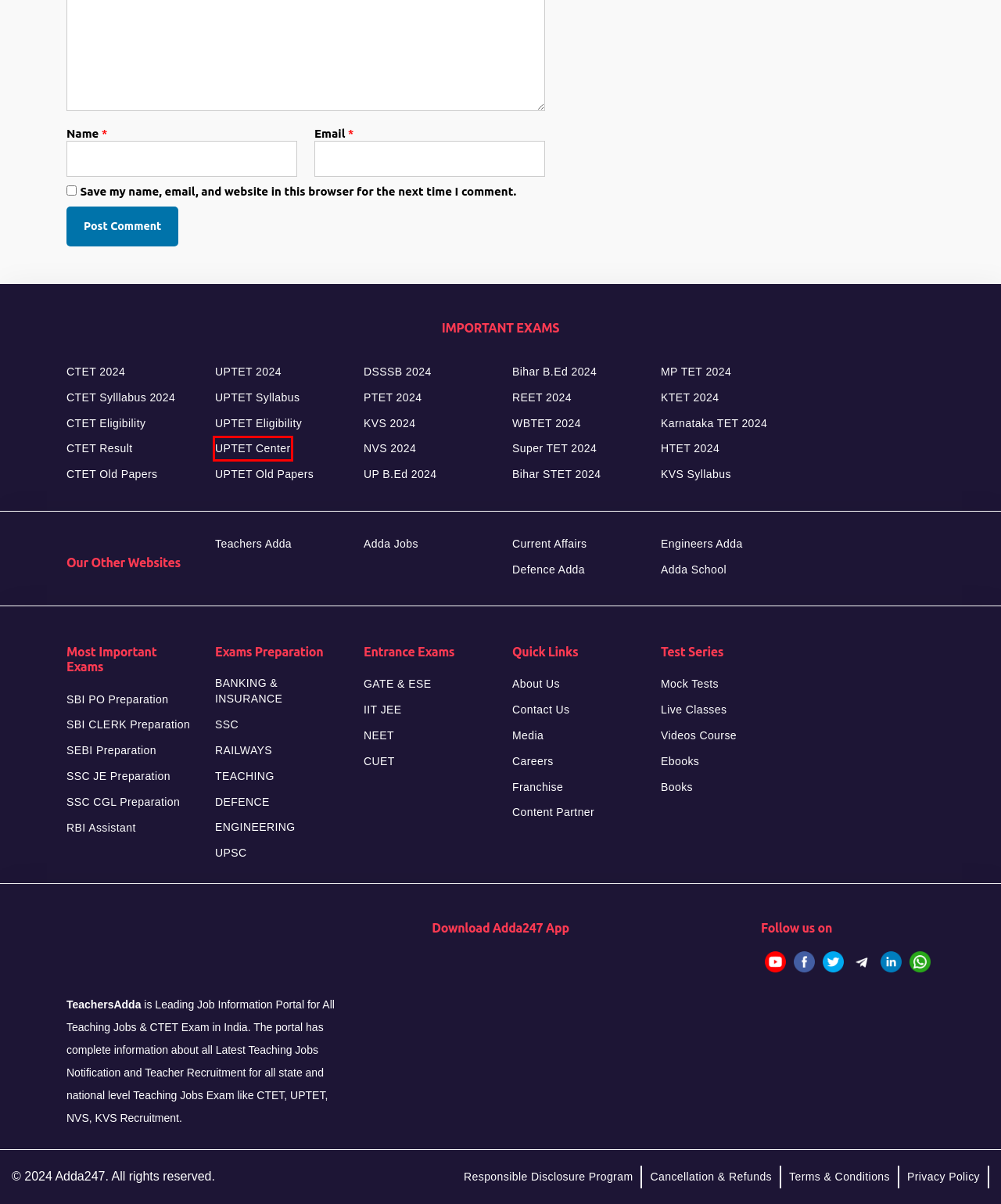Review the webpage screenshot and focus on the UI element within the red bounding box. Select the best-matching webpage description for the new webpage that follows after clicking the highlighted element. Here are the candidates:
A. Best GATE Exam Preparation 2024 Online & GATE Study Material
B. KARTET 2024 Notification Out, Exam Date, Applications Form Link
C. CTET Eligibility Criteria 2024: Qualification and Age Limit
D. SSC JE Study Material 2023,study notes for Electrical,Civil,ME
E. eBOOKS for Competitive Exam Online, Download Free PDFs
F. Top-notch Study Materials for CUET 2024 Preparation- Adda247
G. UPTET Exam Centre 2023 College Name & Location District Wise Uttar Pradesh
H. DSSSB Vacancy 2024 Notification Out For 12,000+ Teacher Posts

G